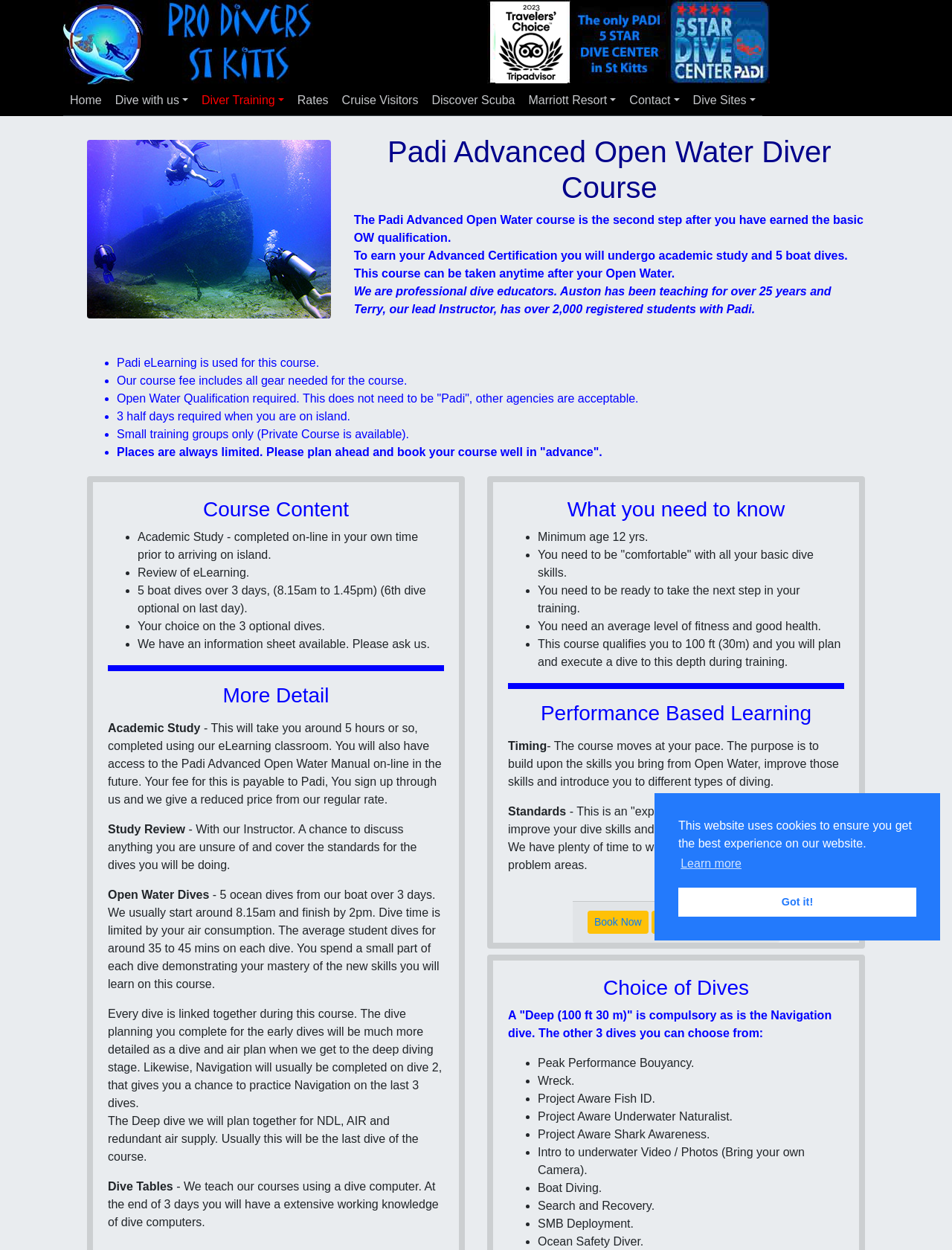How long does the academic study take?
Answer the question in as much detail as possible.

The webpage mentions that the academic study 'will take you around 5 hours or so', which suggests that the answer is around 5 hours.